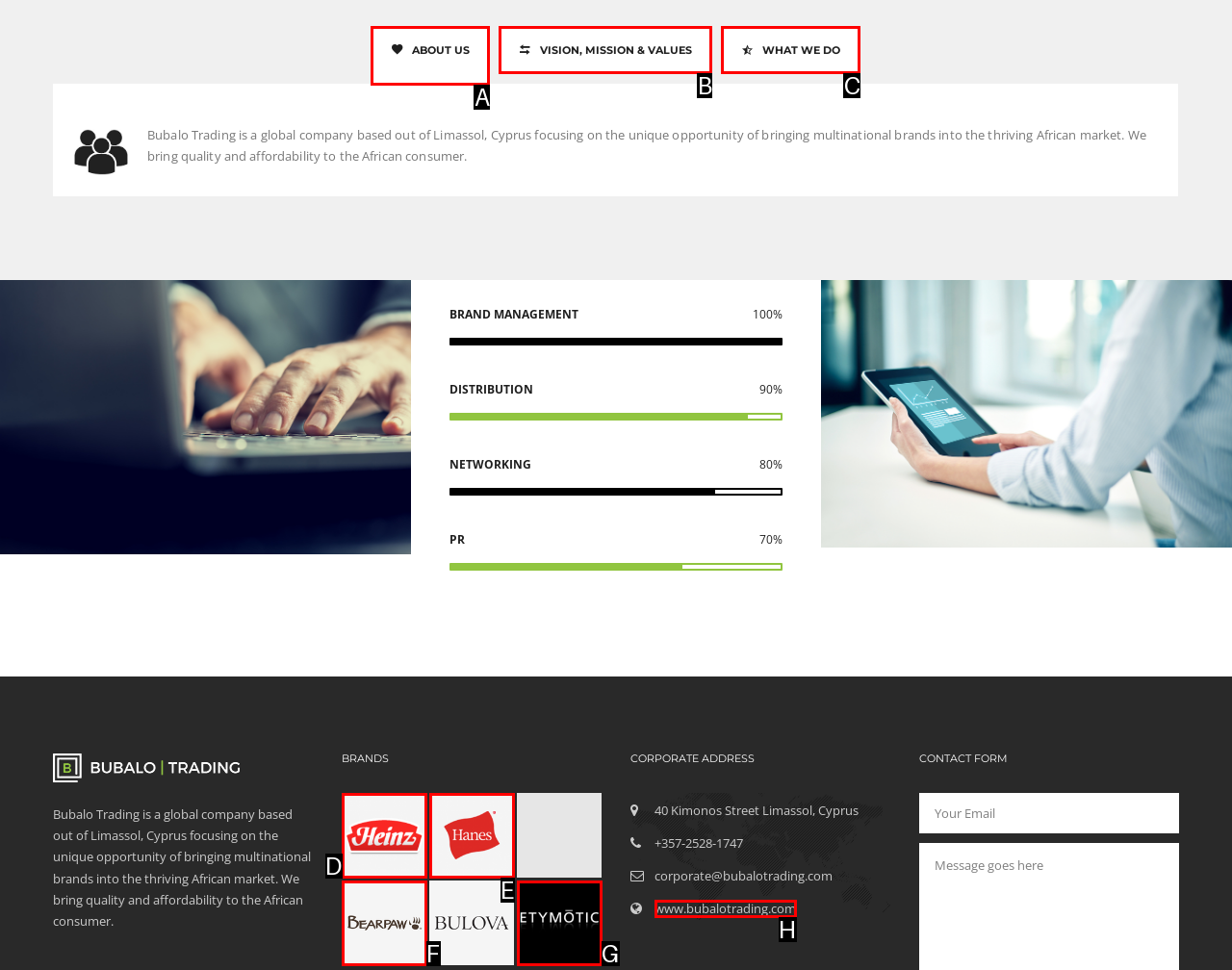Identify the letter that best matches this UI element description: www.bubalotrading.com
Answer with the letter from the given options.

H